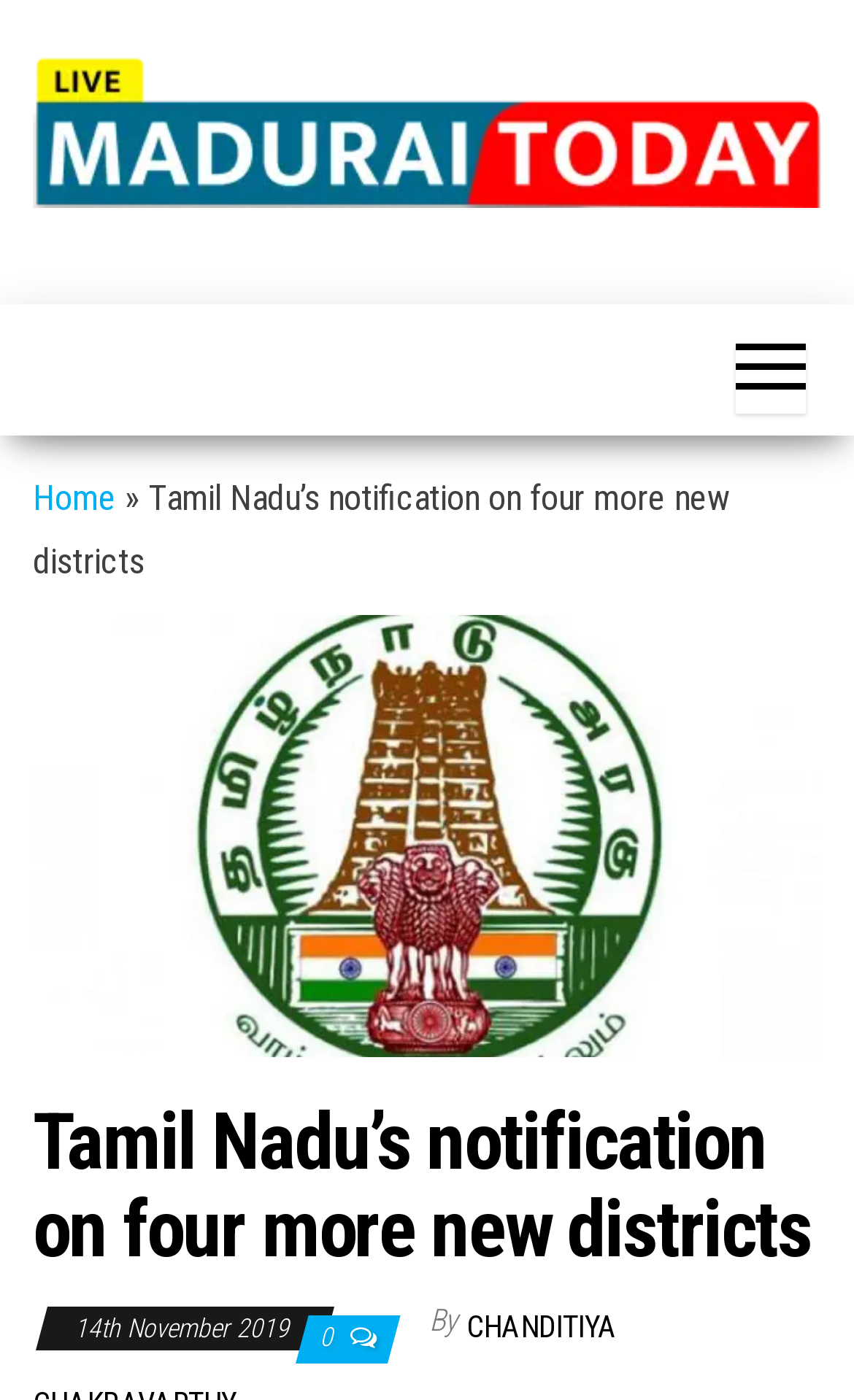What is the name of the local news channel?
Please provide a detailed and thorough answer to the question.

The answer can be found by looking at the top-left corner of the webpage, where there is a link with the text 'Madurai Today' and an image with the same name. This suggests that 'Madurai Today' is the name of the local news channel.